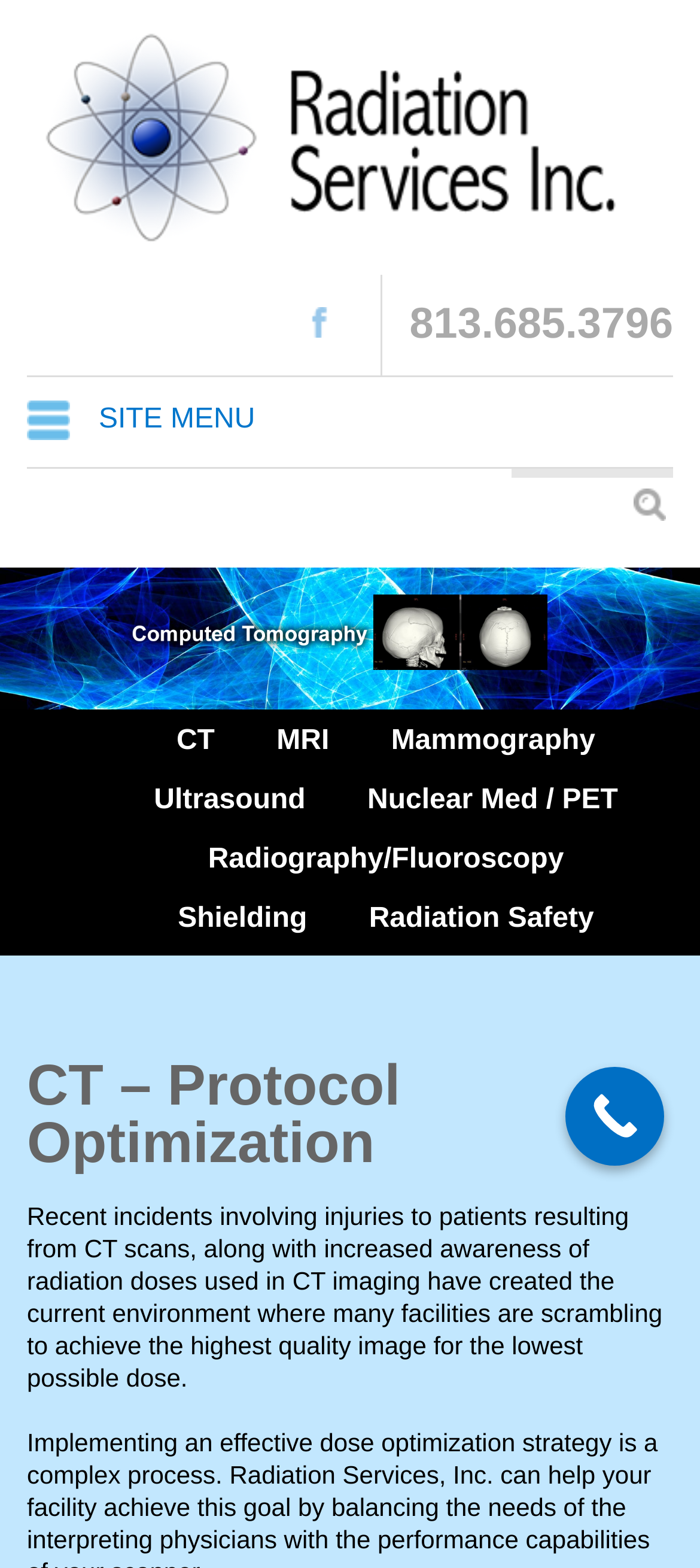How many imaging modalities are listed on the webpage?
Use the screenshot to answer the question with a single word or phrase.

7